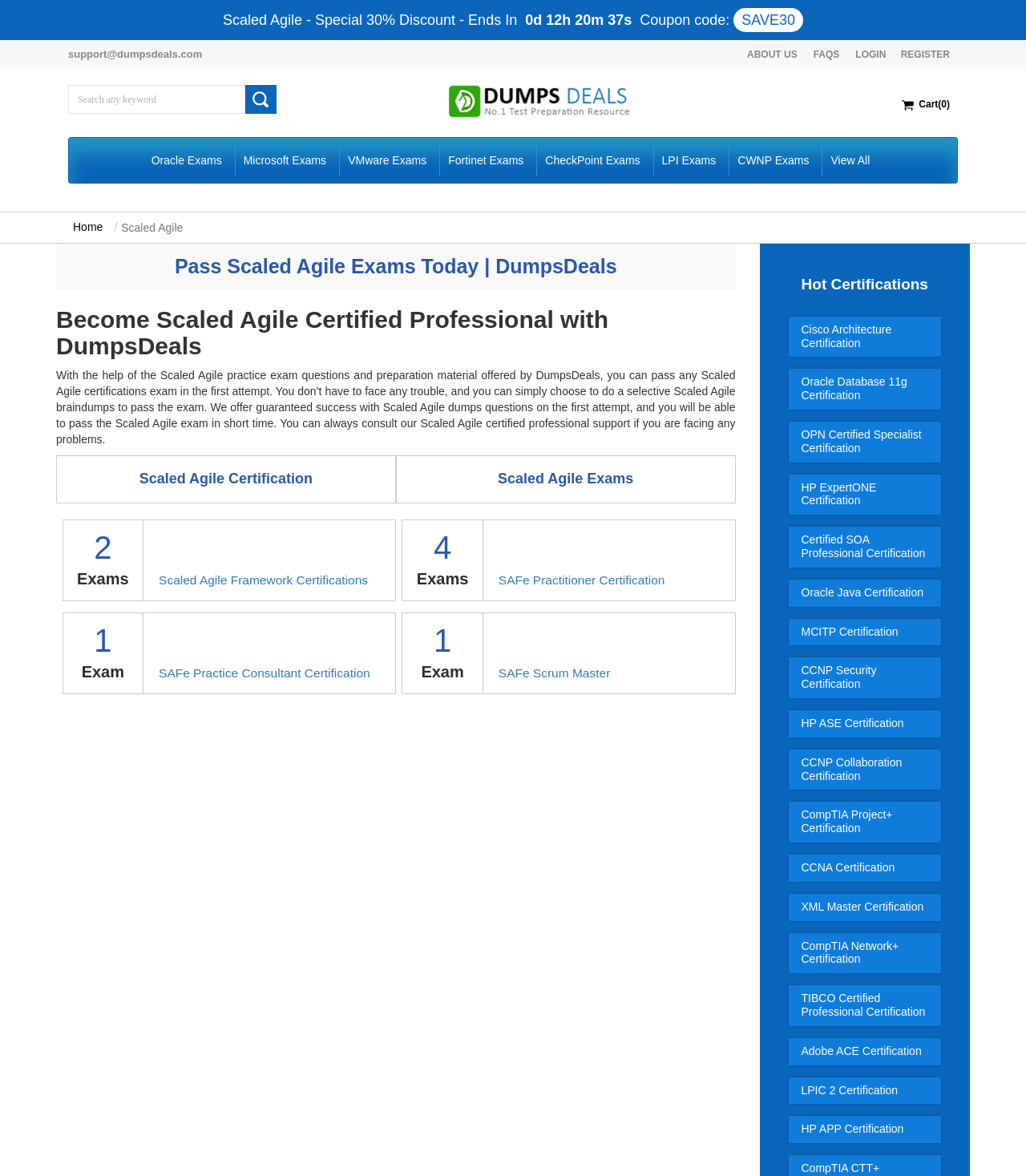What is the support email address?
Using the image, respond with a single word or phrase.

support@dumpsdeals.com